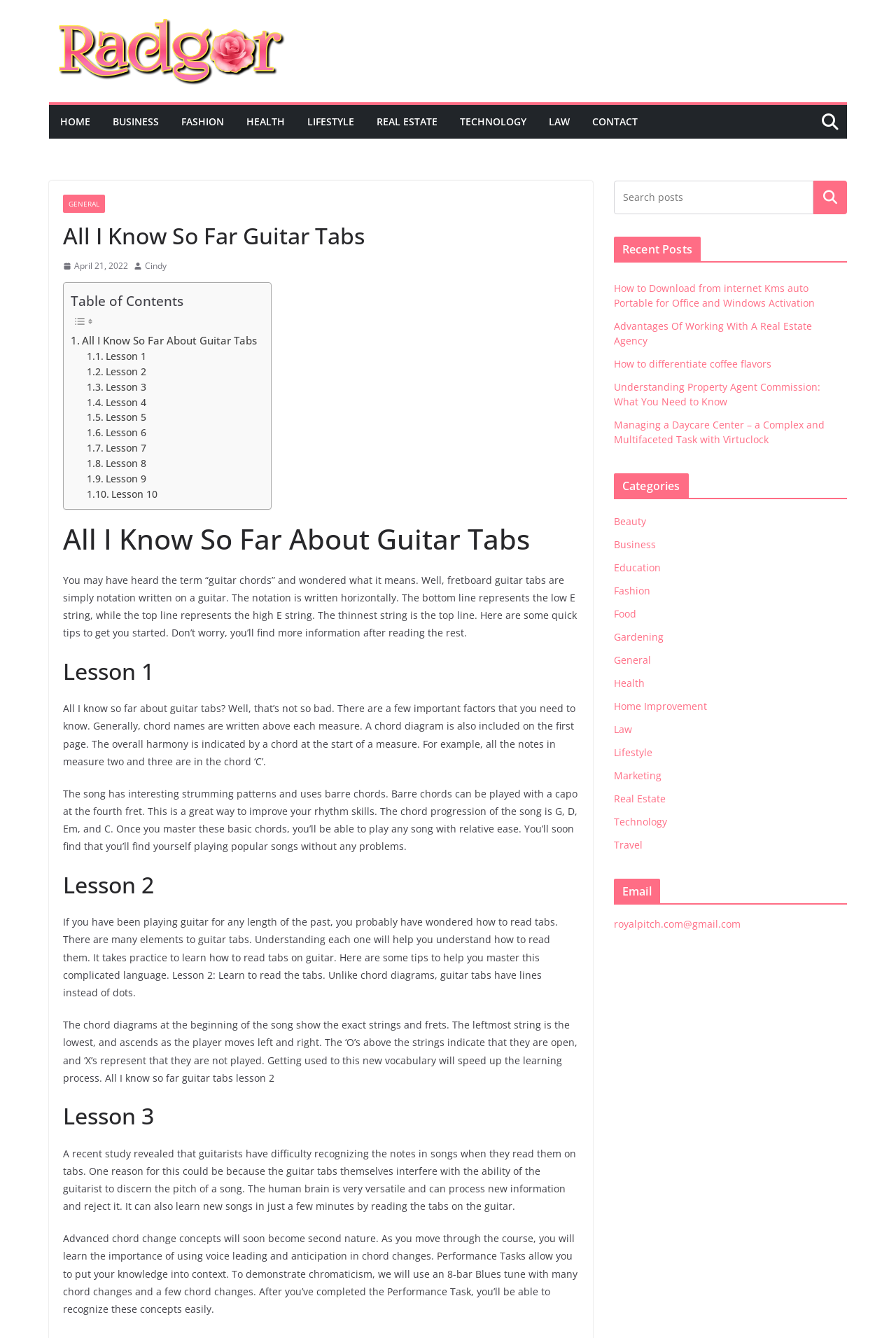Provide the bounding box coordinates of the area you need to click to execute the following instruction: "Read the 'Lesson 1' section".

[0.07, 0.491, 0.646, 0.512]